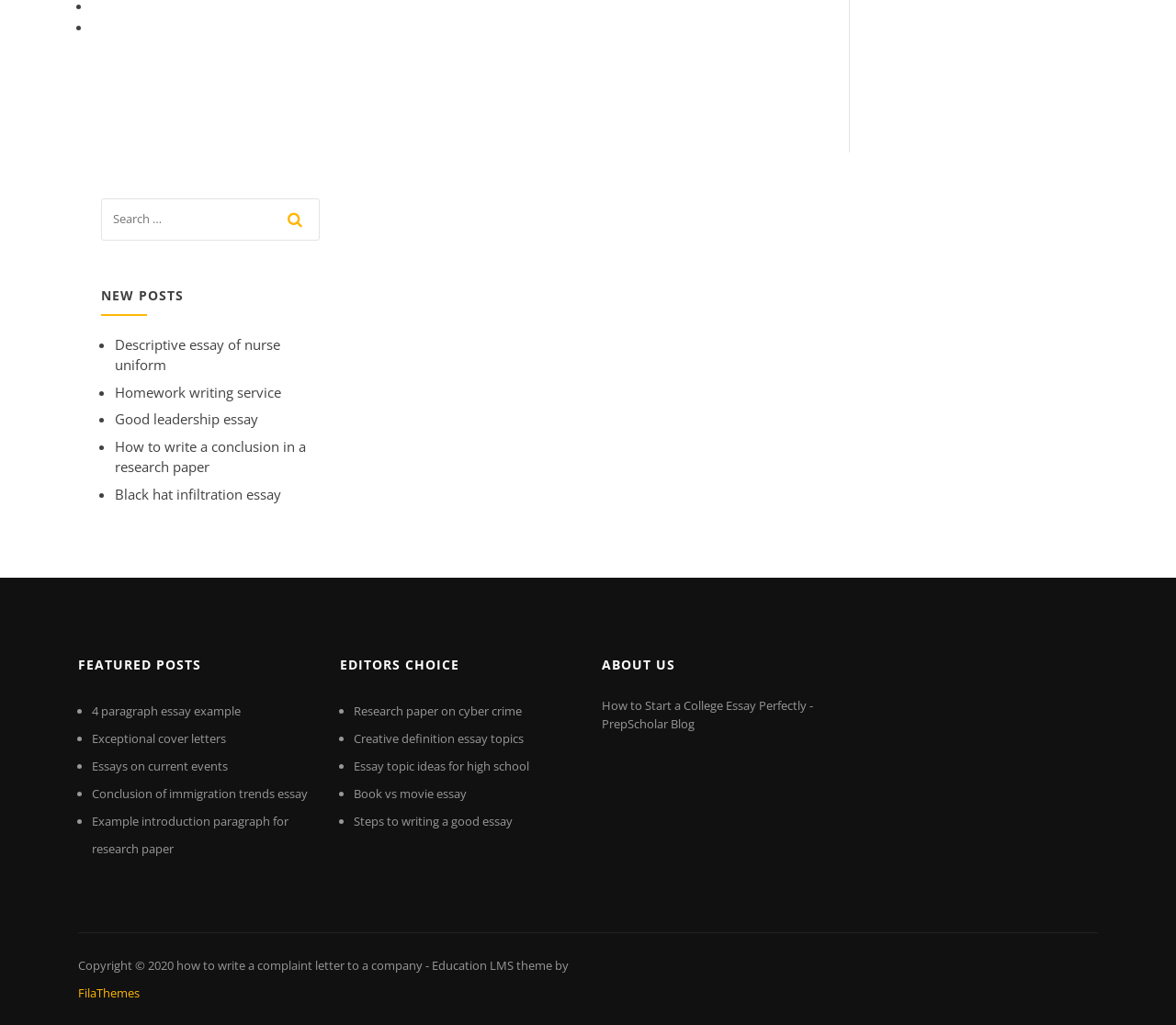Respond with a single word or short phrase to the following question: 
What is the category of posts above 'NEW POSTS'?

complementary